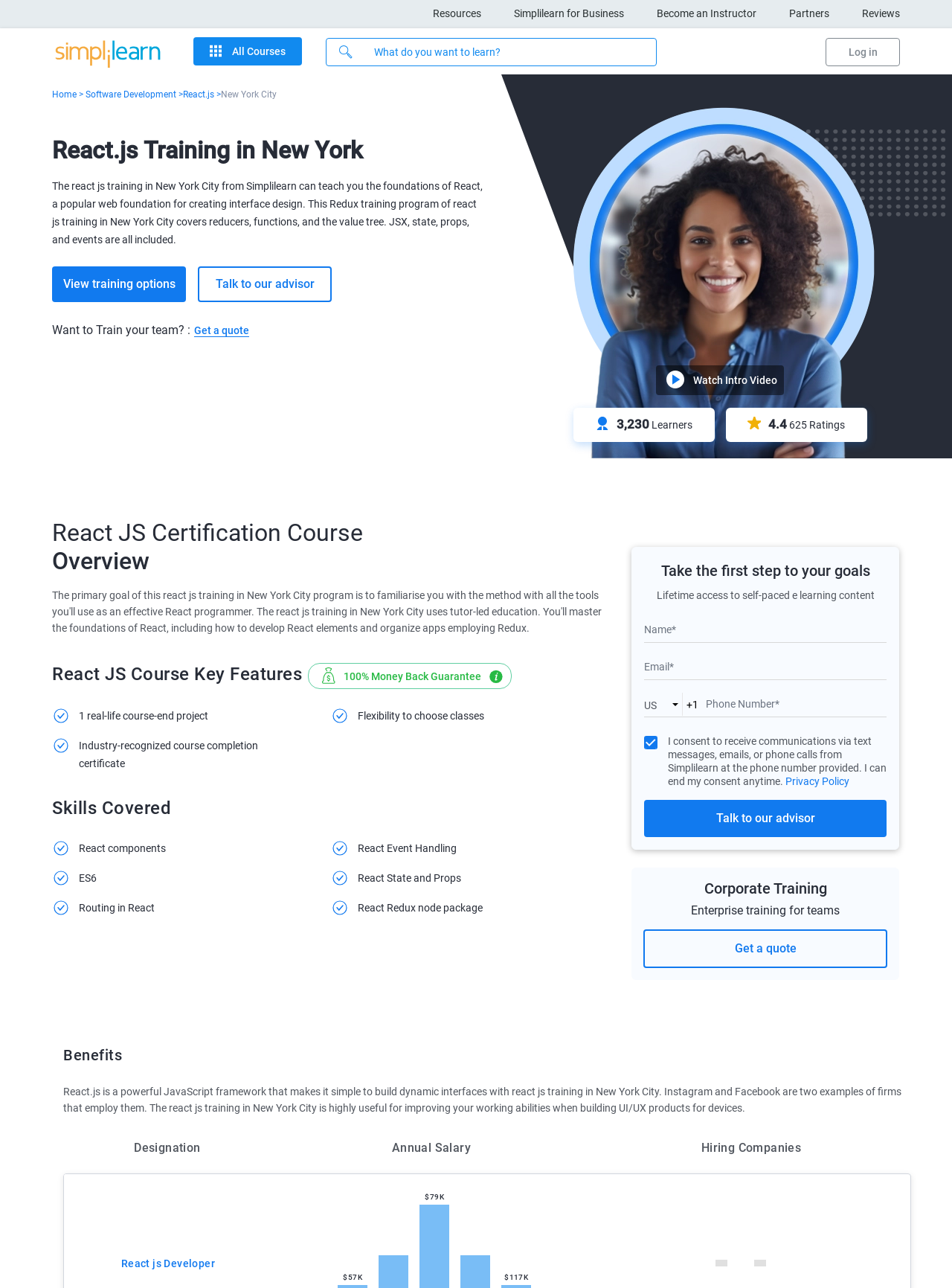Provide the bounding box coordinates for the specified HTML element described in this description: "React.js". The coordinates should be four float numbers ranging from 0 to 1, in the format [left, top, right, bottom].

[0.192, 0.069, 0.225, 0.077]